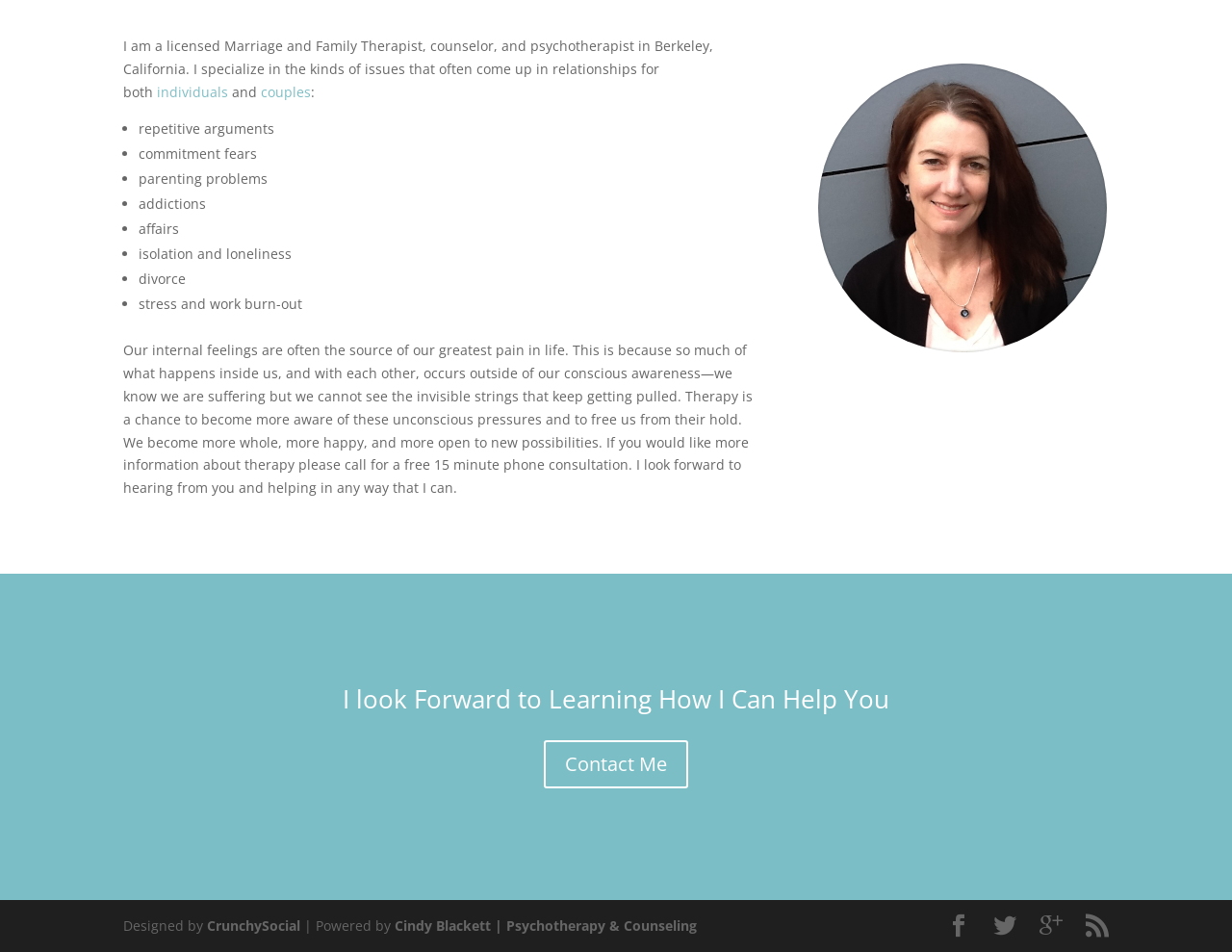What is the location of the therapist's practice?
Using the image as a reference, give a one-word or short phrase answer.

Berkeley, California